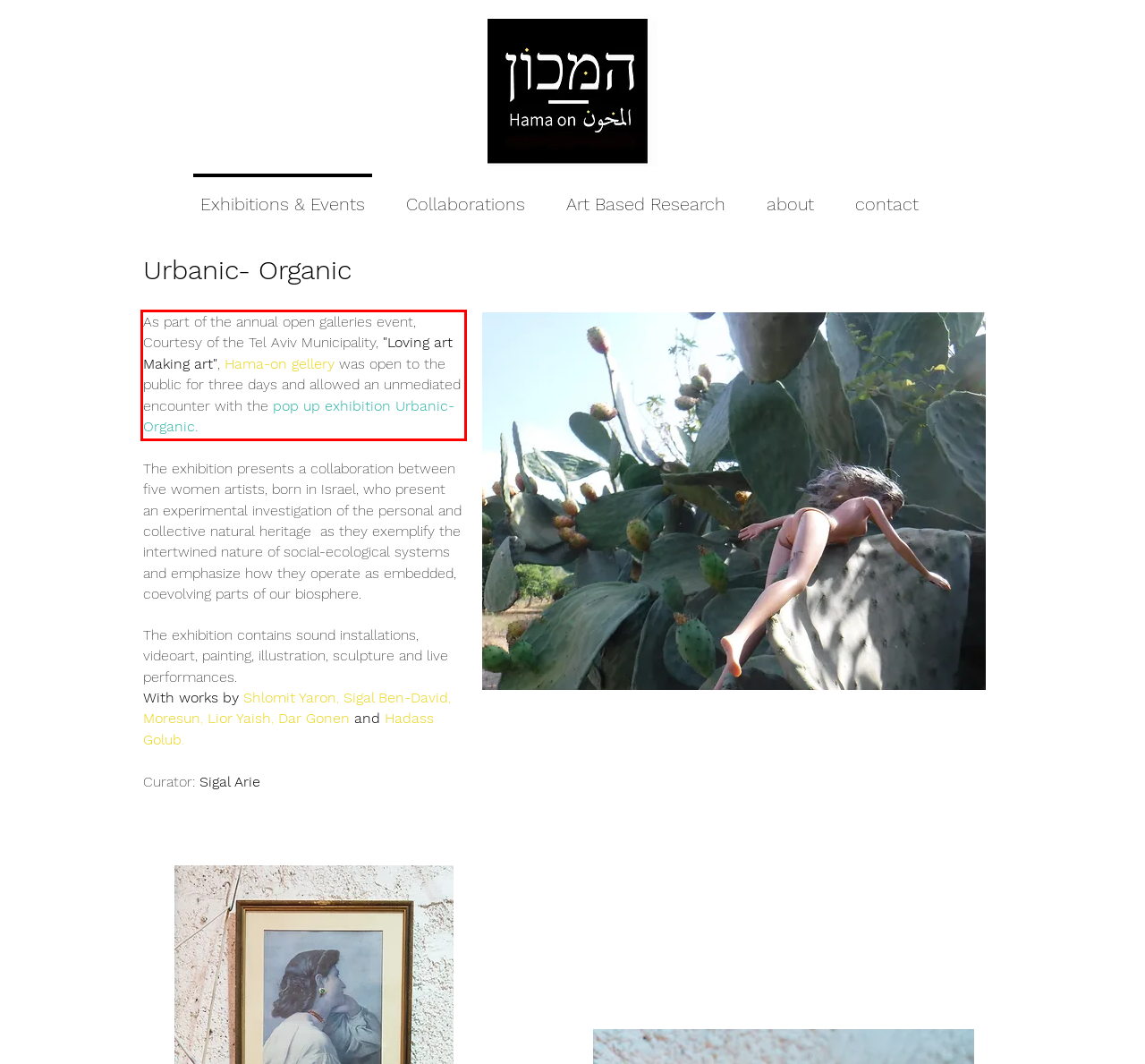Given a screenshot of a webpage, locate the red bounding box and extract the text it encloses.

As part of the annual open galleries event, Courtesy of the Tel Aviv Municipality, "Loving art Making art", Hama-on gellery was open to the public for three days and allowed an unmediated encounter with the pop up exhibition Urbanic- Organic.